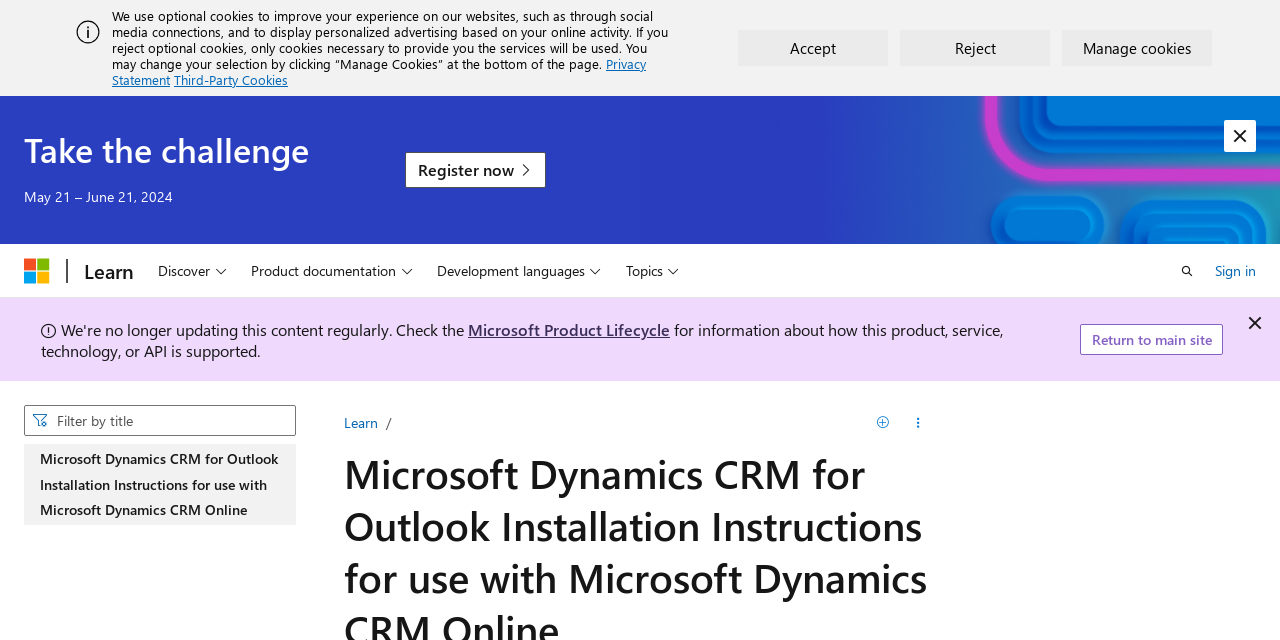Please provide the bounding box coordinates for the element that needs to be clicked to perform the instruction: "Click the Learn link". The coordinates must consist of four float numbers between 0 and 1, formatted as [left, top, right, bottom].

[0.059, 0.393, 0.111, 0.453]